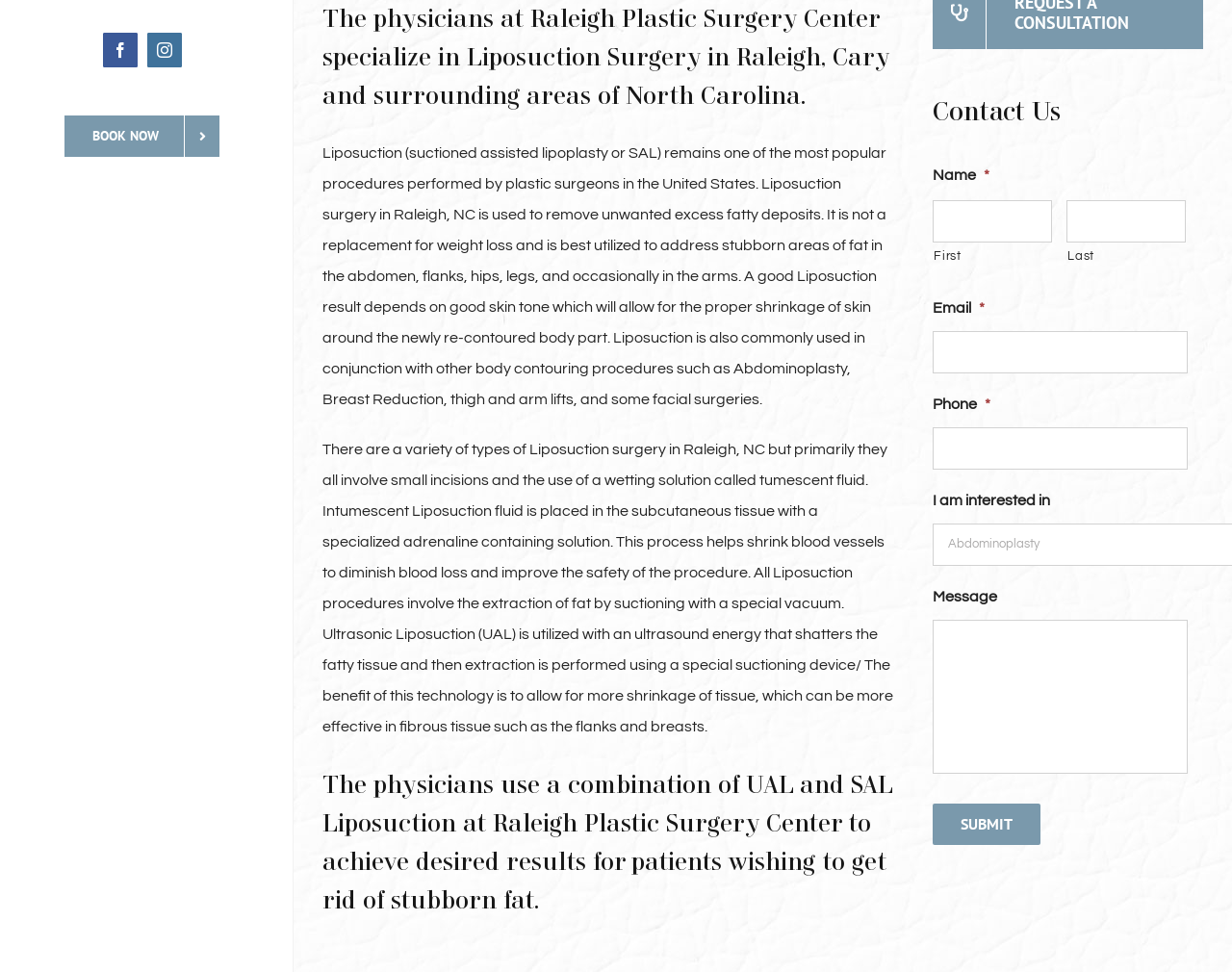Given the element description "Book Now" in the screenshot, predict the bounding box coordinates of that UI element.

[0.052, 0.119, 0.178, 0.161]